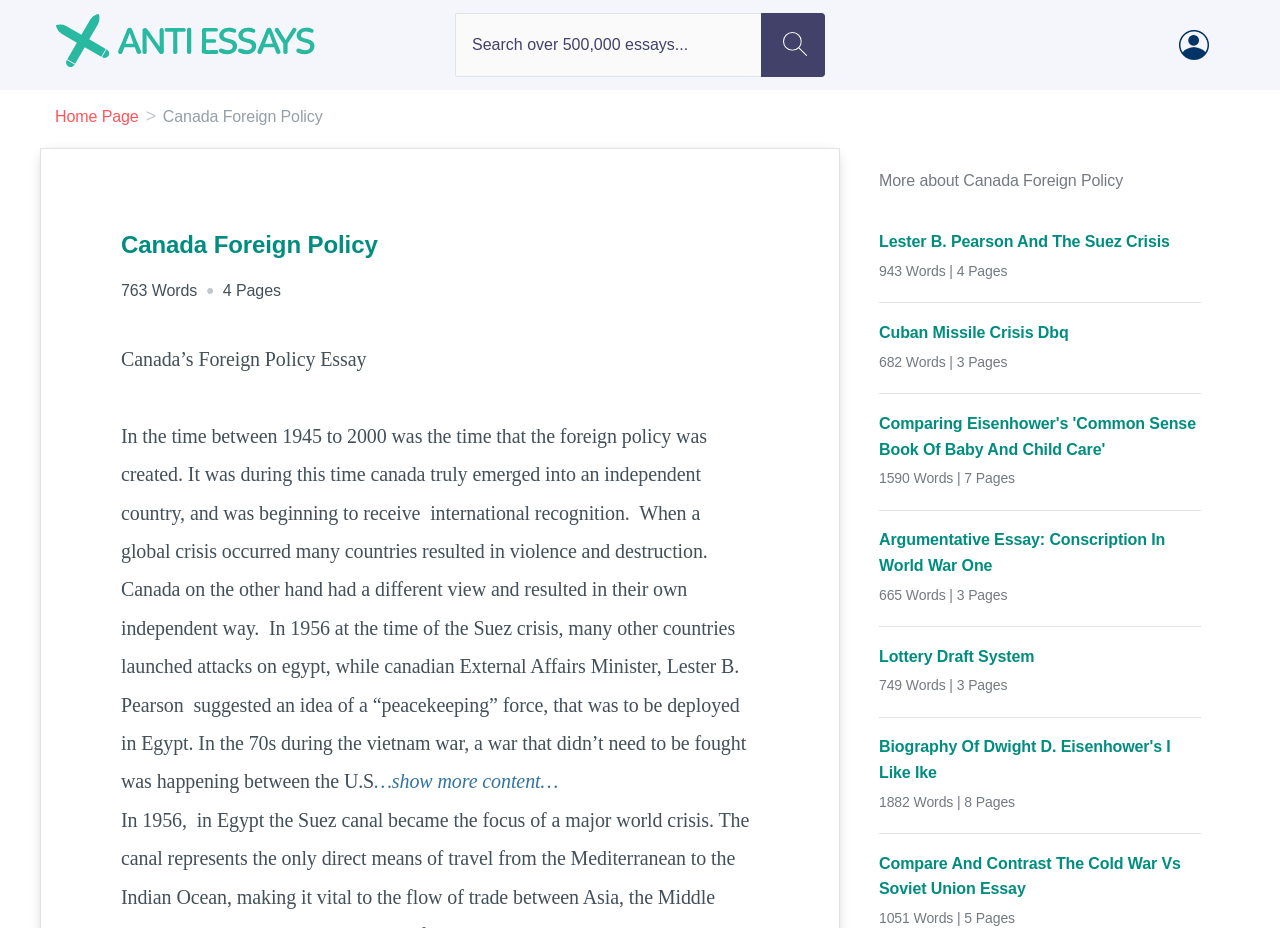How many pages is the essay 'Lester B. Pearson And The Suez Crisis'?
Please provide a single word or phrase in response based on the screenshot.

4